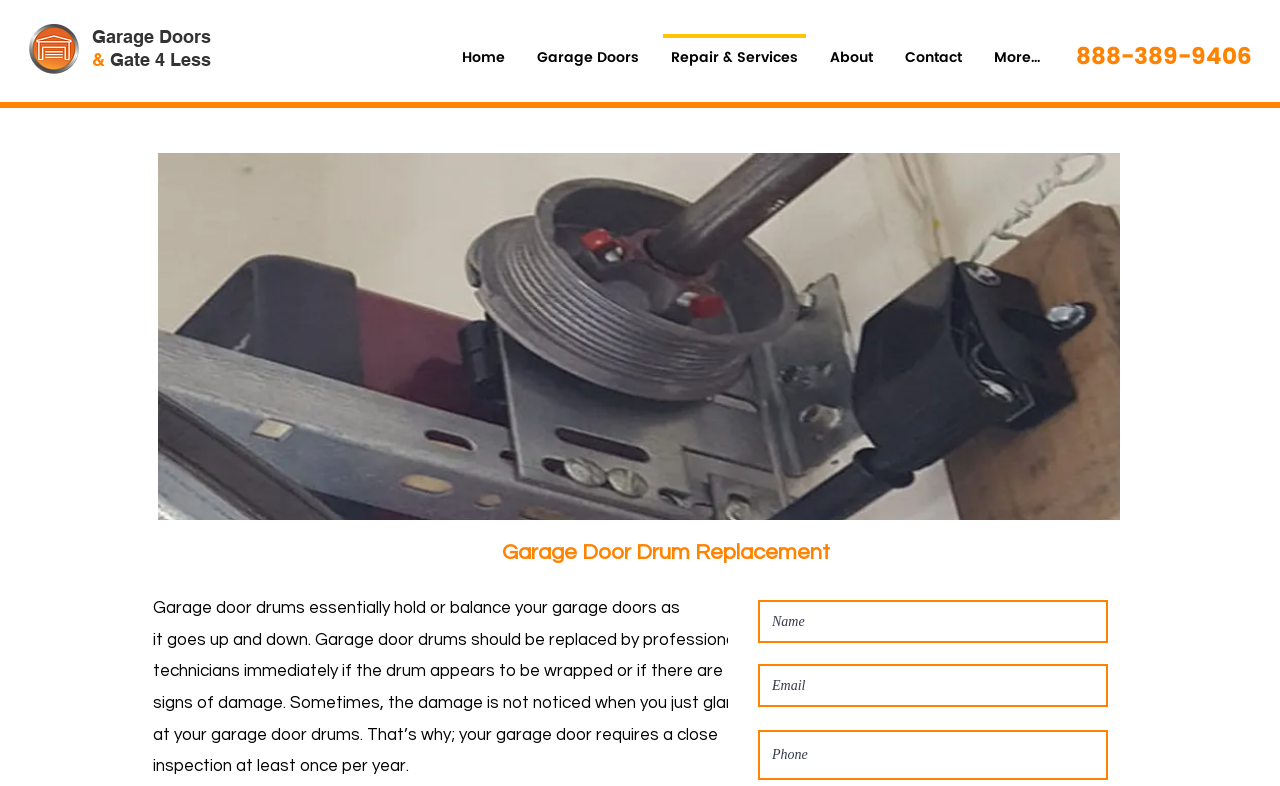Please specify the bounding box coordinates of the clickable region necessary for completing the following instruction: "Call the phone number". The coordinates must consist of four float numbers between 0 and 1, i.e., [left, top, right, bottom].

[0.829, 0.048, 0.984, 0.097]